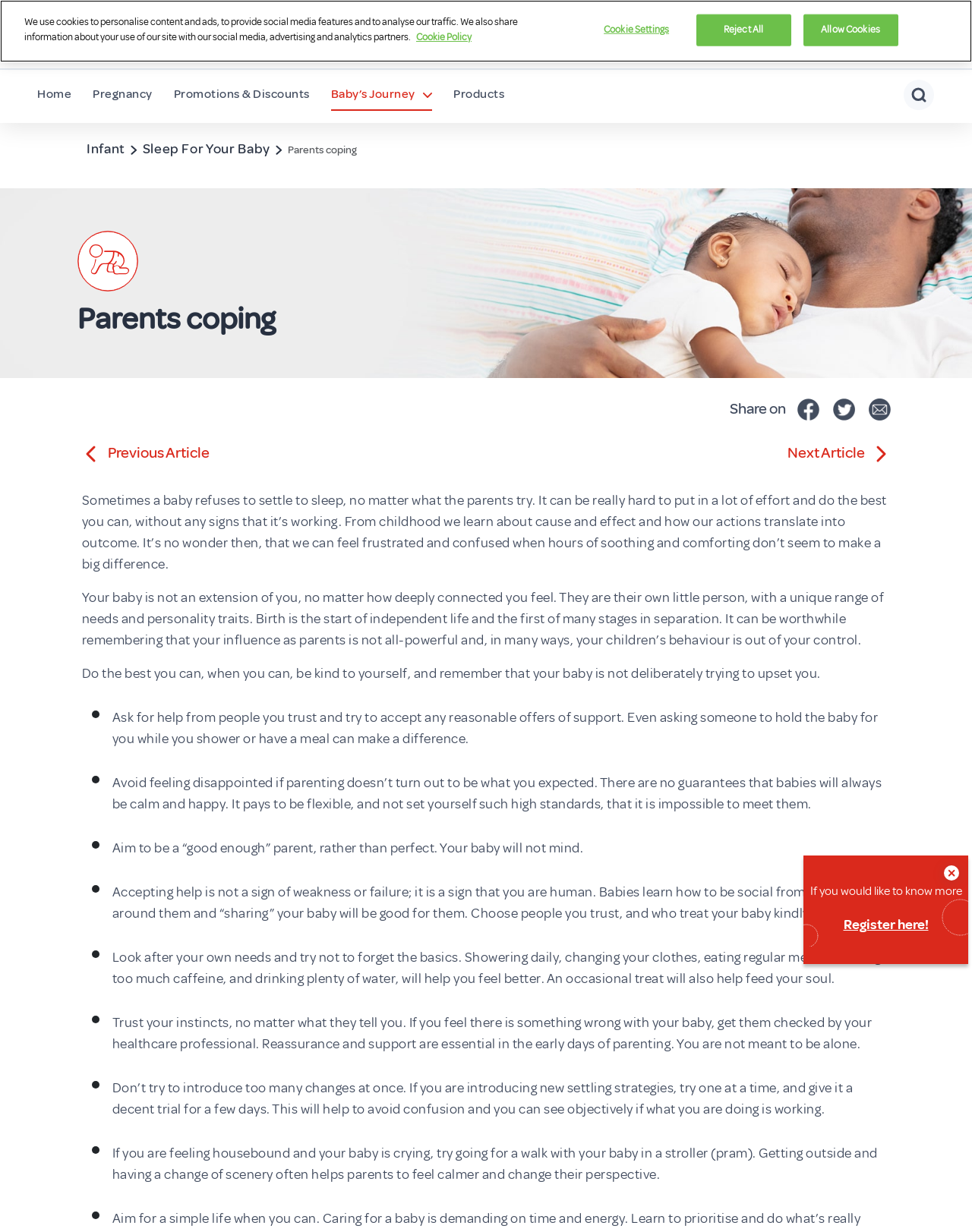For the following element description, predict the bounding box coordinates in the format (top-left x, top-left y, bottom-right x, bottom-right y). All values should be floating point numbers between 0 and 1. Description: Promotions & Discounts

[0.179, 0.064, 0.318, 0.089]